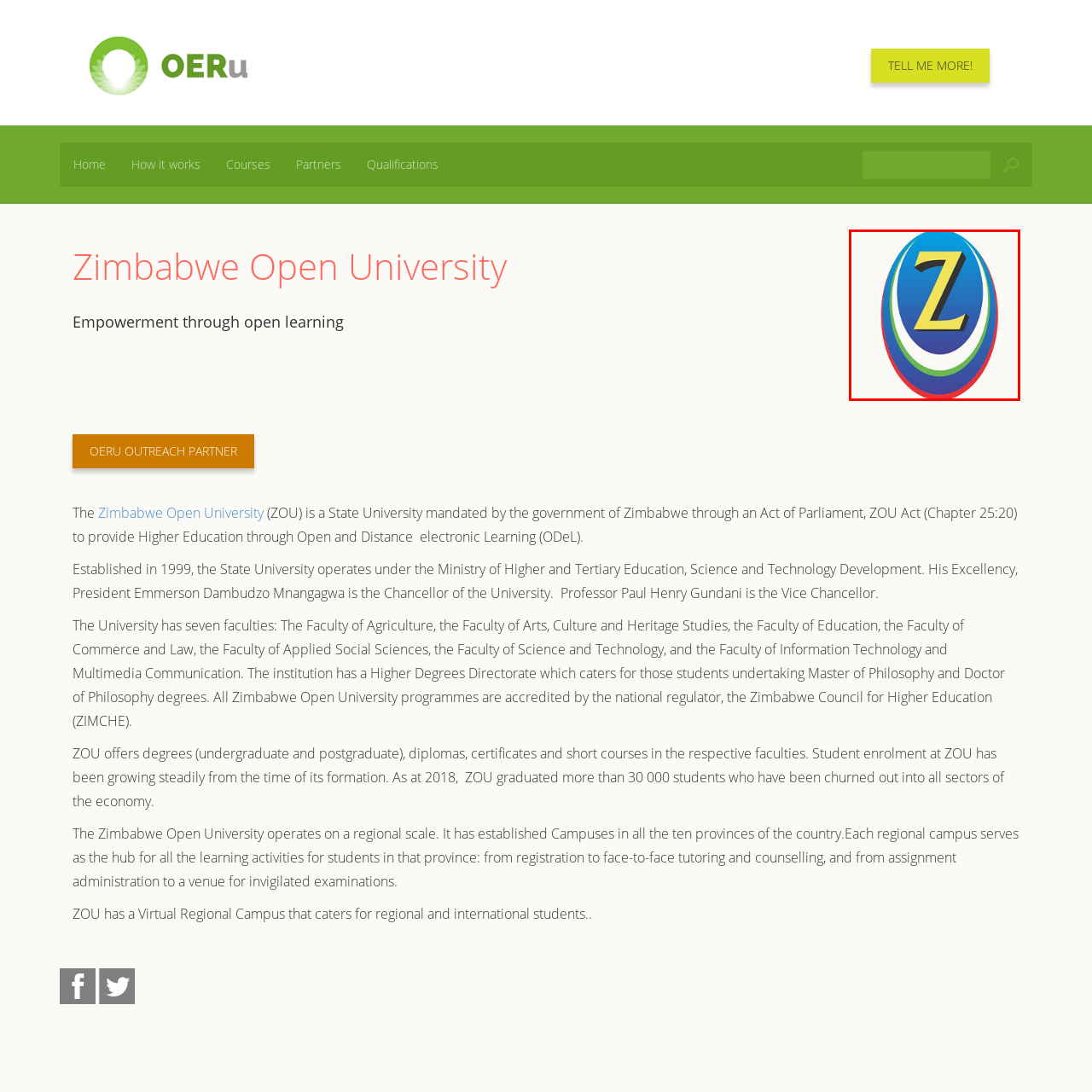Construct a detailed caption for the image enclosed in the red box.

The image features the logo of the Zimbabwe Open University, characterized by a prominent, stylized letter "Z" set against a vibrant blue background. The design incorporates concentric circles in white, green, and red, underscoring the university’s identity and national pride. This logo symbolizes the institution's commitment to providing higher education through open and distance electronic learning. Established in 1999, the Zimbabwe Open University serves as a vital educational resource, with campuses across all ten provinces in Zimbabwe, facilitating access to learning for a diverse student population.